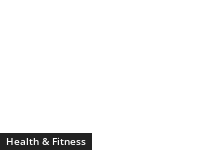Give a comprehensive caption that covers the entire image content.

This image represents a section labeled "Health & Fitness," prominently featured within a content-rich environment focused on wellness topics. The design reflects a minimalistic aesthetic, emphasizing the importance of health-oriented content. Positioned within the context of articles, the label serves as a gateway to related topics, guiding readers toward valuable insights and resources related to physical health and fitness. This serves to engage the audience with relevant information that promotes a healthy lifestyle.